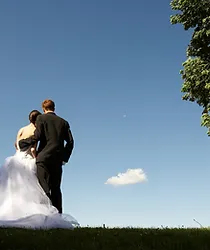Elaborate on all the key elements and details present in the image.

The image depicts a couple standing together, likely on their wedding day, as they gaze towards a clear blue sky. The bride, in a flowing white gown with a train, stands beside the groom, who is dressed in a classic black suit. Their backs are to the viewer, emphasizing their connection and the serene atmosphere surrounding them. The lush greenery and trees in the foreground enhance the romantic and peaceful setting. This scene embodies the joy and commitment celebrated through a prenuptial agreement, which can be an important aspect for couples planning their future together, especially in contexts where financial considerations and asset protection are involved.